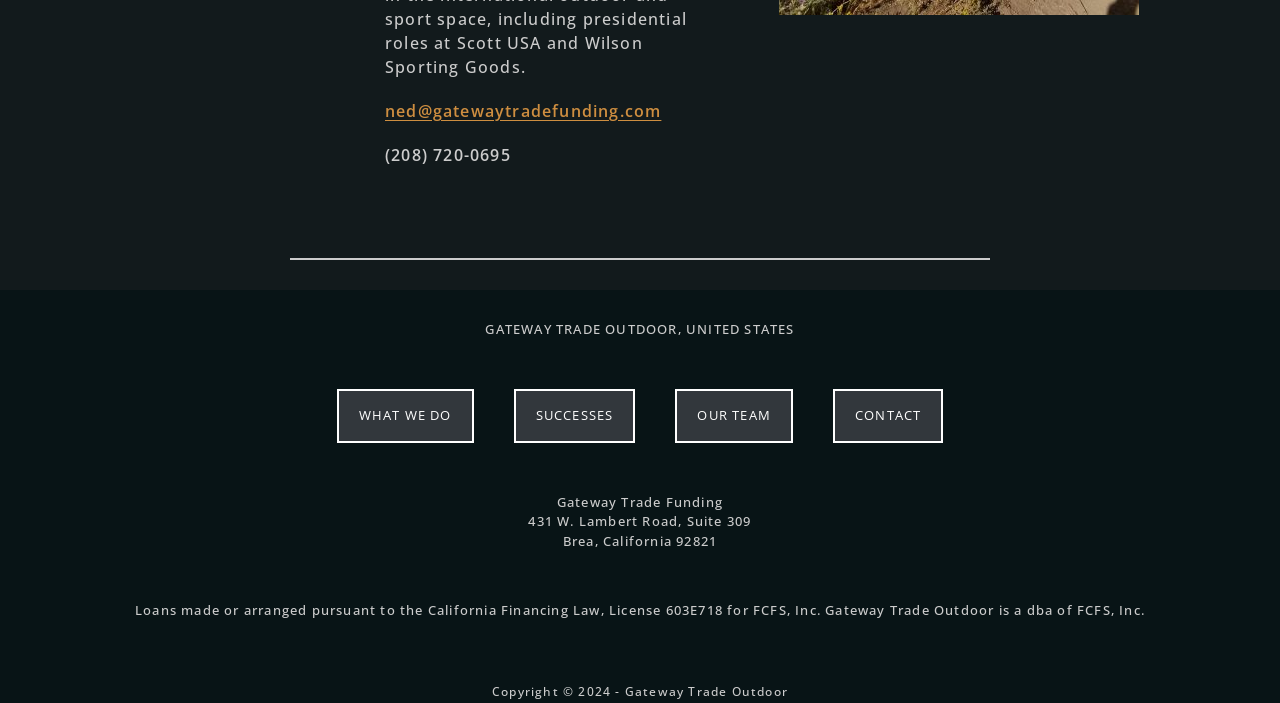What is the company's address? Based on the image, give a response in one word or a short phrase.

431 W. Lambert Road, Suite 309, Brea, California 92821